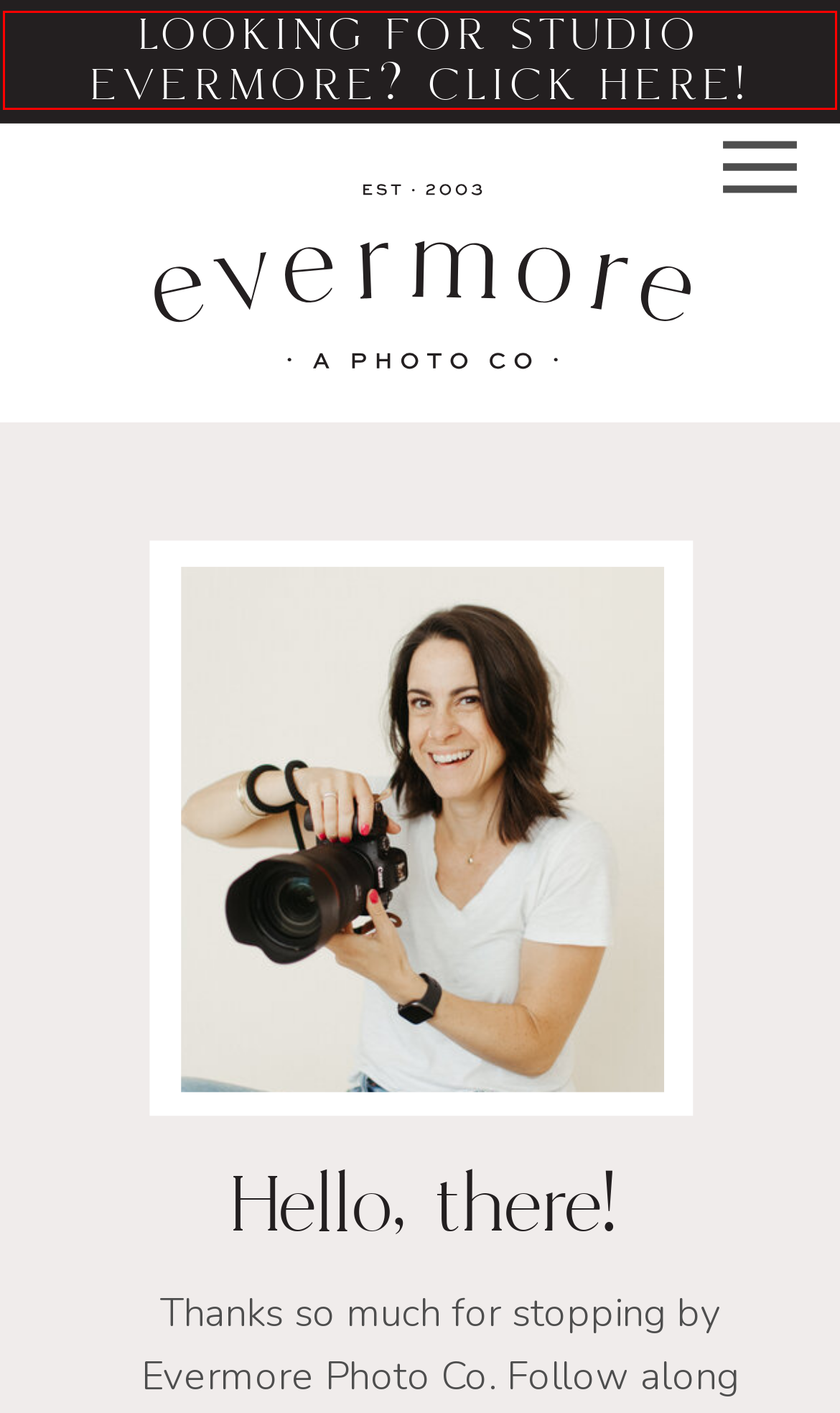You have a screenshot of a webpage with an element surrounded by a red bounding box. Choose the webpage description that best describes the new page after clicking the element inside the red bounding box. Here are the candidates:
A. Home
B. Home // Studio Evermore
C. Mallory & Bobby {wedding} – preview | Evermore Photo Co.
D. Megan & Wilkes {engaged!} | Evermore Photo Co.
E. Blog | Evermore Photo Co.
F. Evermore Photo Co. | Athens, Georgia family, wedding, newborn, professional photographer.
G. Contact Us
H. Baby | Evermore Photo Co.

B